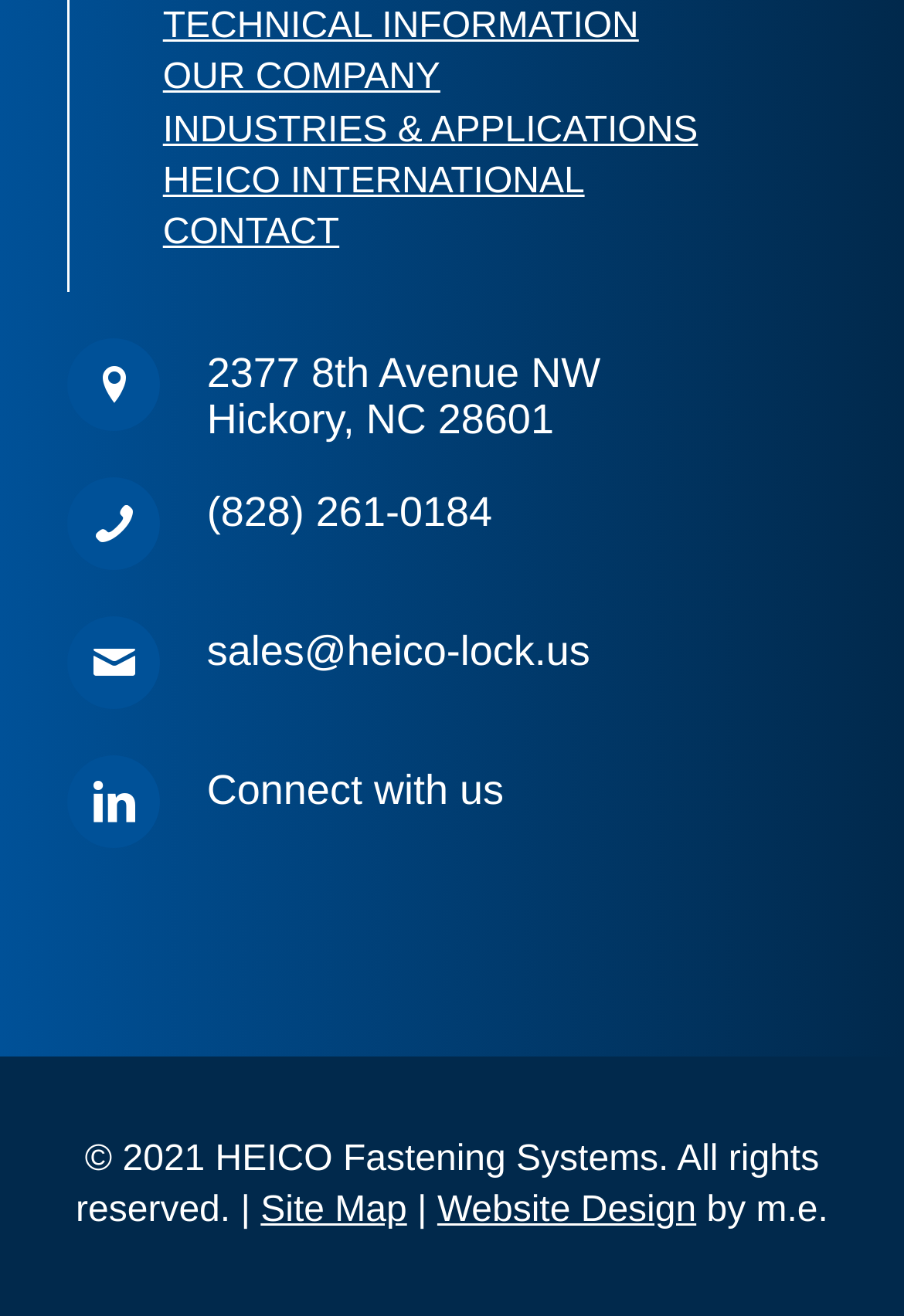Indicate the bounding box coordinates of the element that needs to be clicked to satisfy the following instruction: "Call the phone number". The coordinates should be four float numbers between 0 and 1, i.e., [left, top, right, bottom].

[0.075, 0.363, 0.178, 0.434]